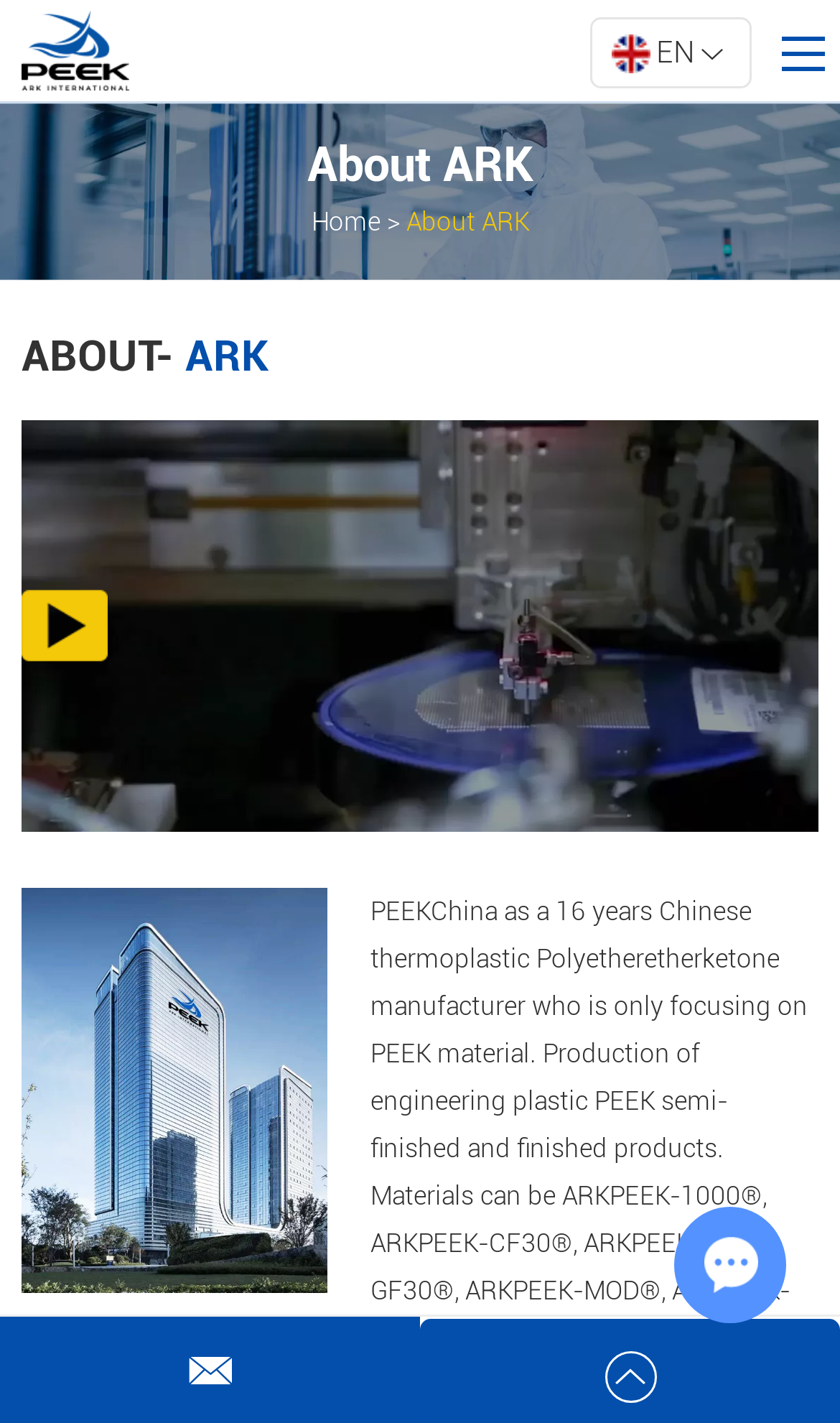Please provide the bounding box coordinates in the format (top-left x, top-left y, bottom-right x, bottom-right y). Remember, all values are floating point numbers between 0 and 1. What is the bounding box coordinate of the region described as: About ARK

[0.282, 0.366, 0.949, 0.418]